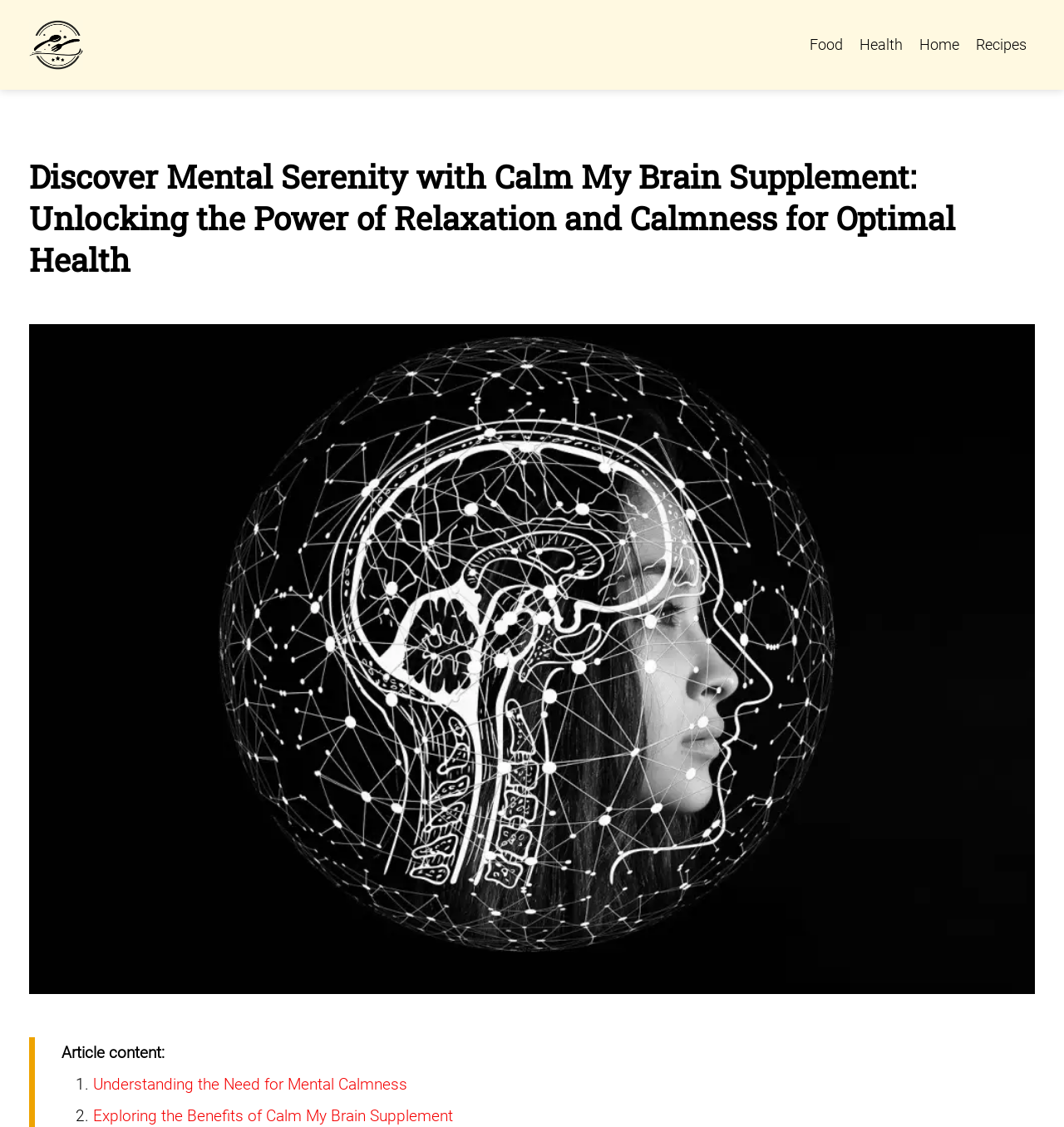How many links are in the top navigation bar?
Examine the screenshot and reply with a single word or phrase.

4